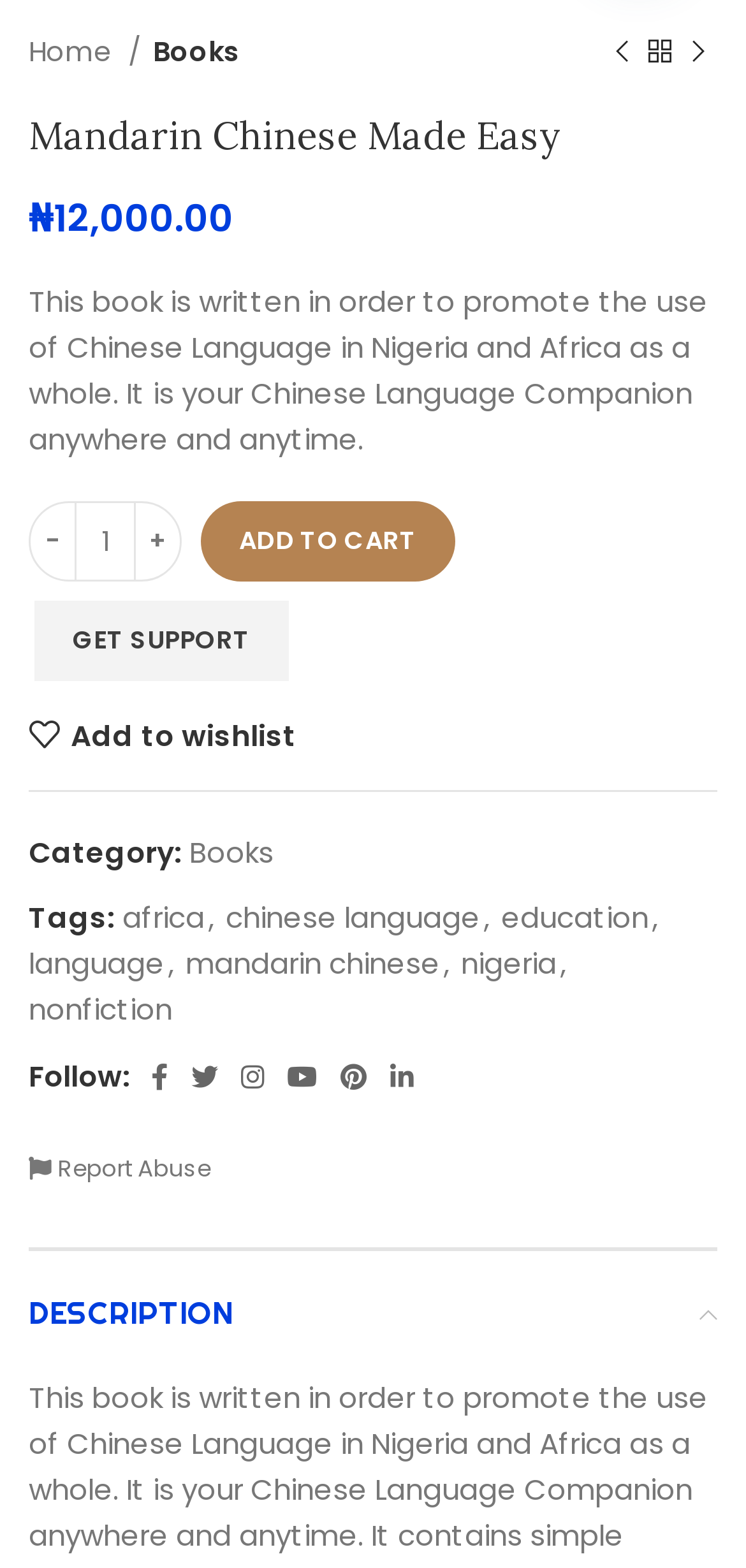Please study the image and answer the question comprehensively:
What is the function of the '-' button?

I found the function of the '-' button by looking at its position and the surrounding elements. The '-' button is next to the spinbutton element with the text 'Product quantity', which suggests that the '-' button is used to decrease the product quantity.